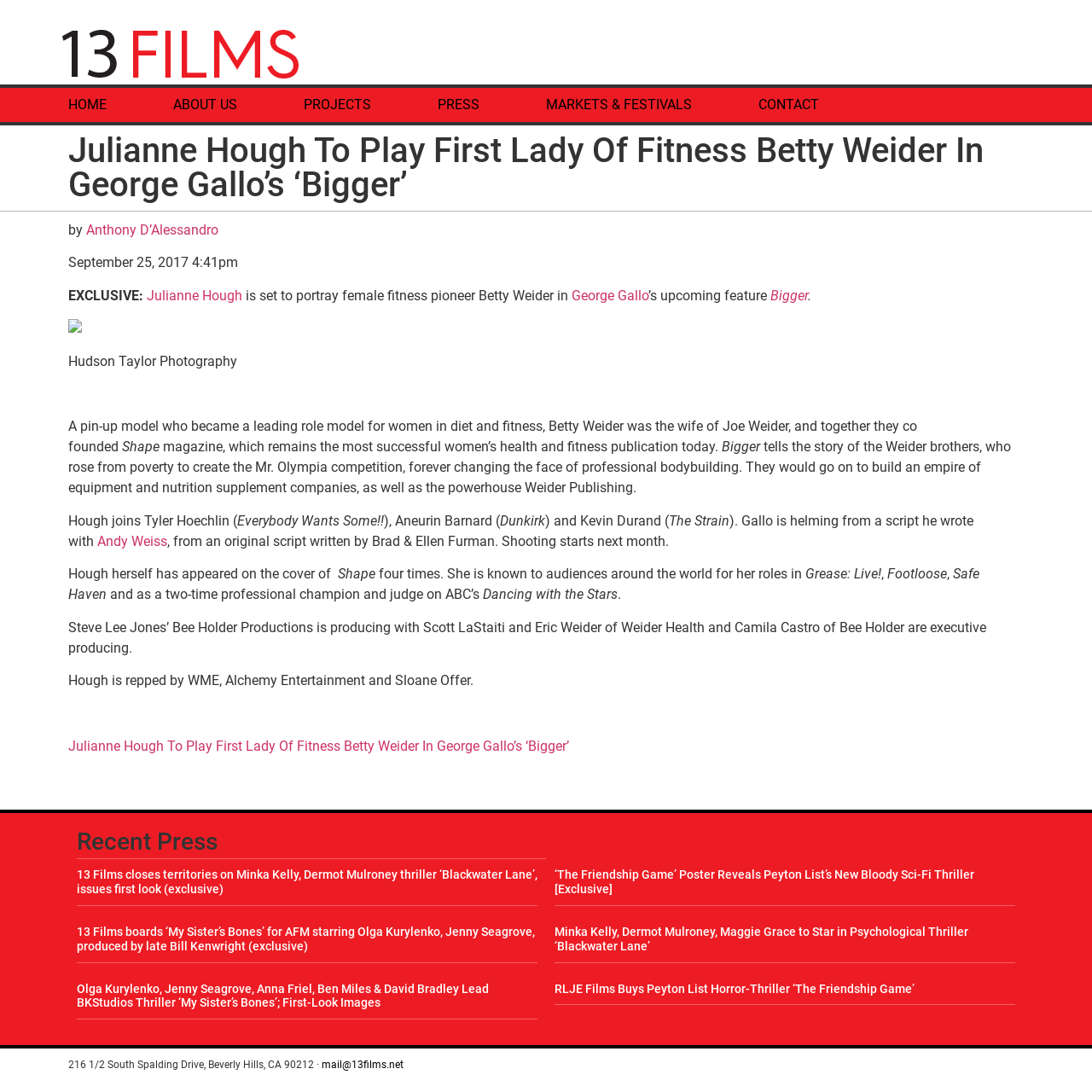Can you show the bounding box coordinates of the region to click on to complete the task described in the instruction: "Read article about Julianne Hough playing Betty Weider"?

[0.062, 0.123, 0.938, 0.185]